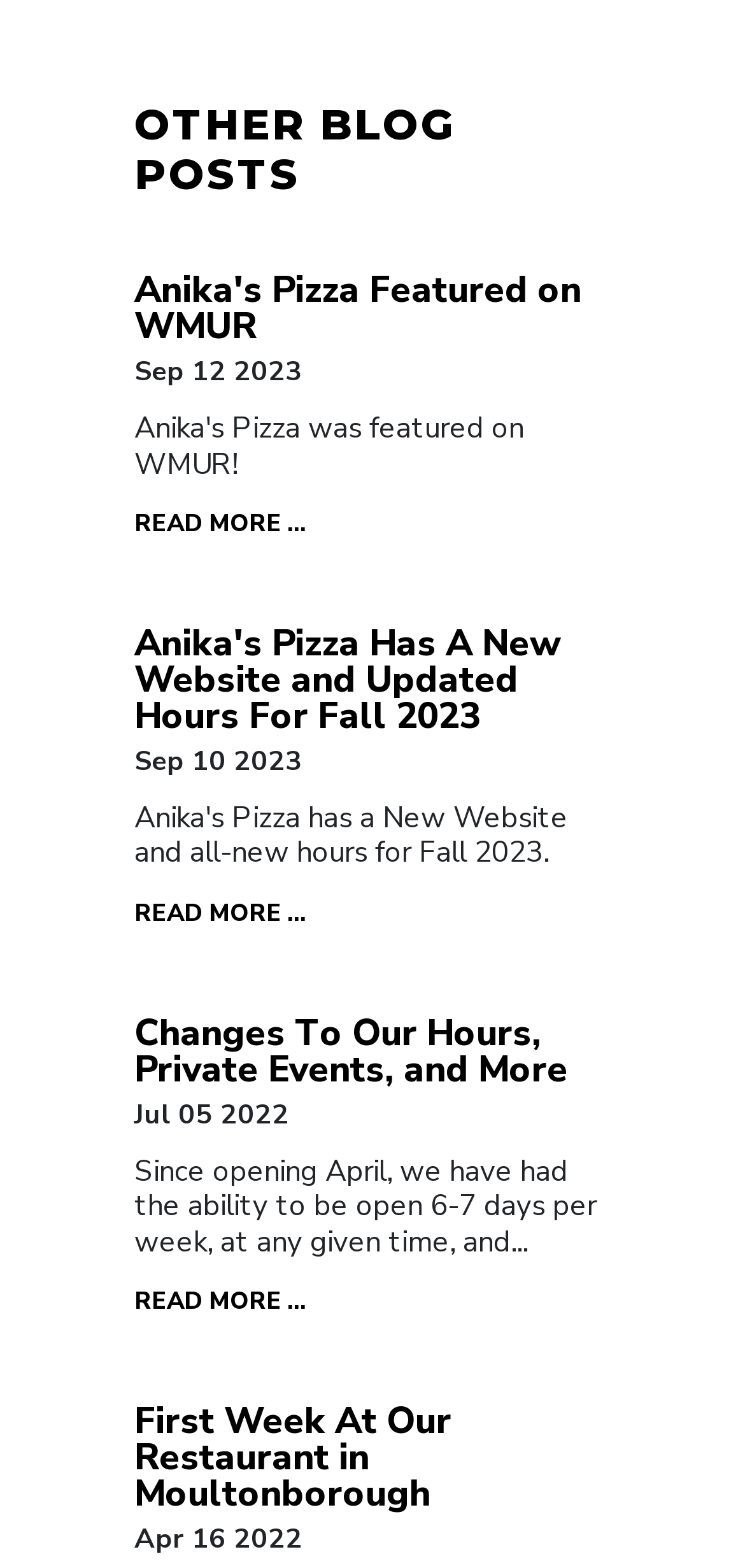Using the information in the image, could you please answer the following question in detail:
What is the title of the section?

The title of the section is 'OTHER BLOG POSTS' which is indicated by the heading element with bounding box coordinates [0.18, 0.064, 0.82, 0.128]